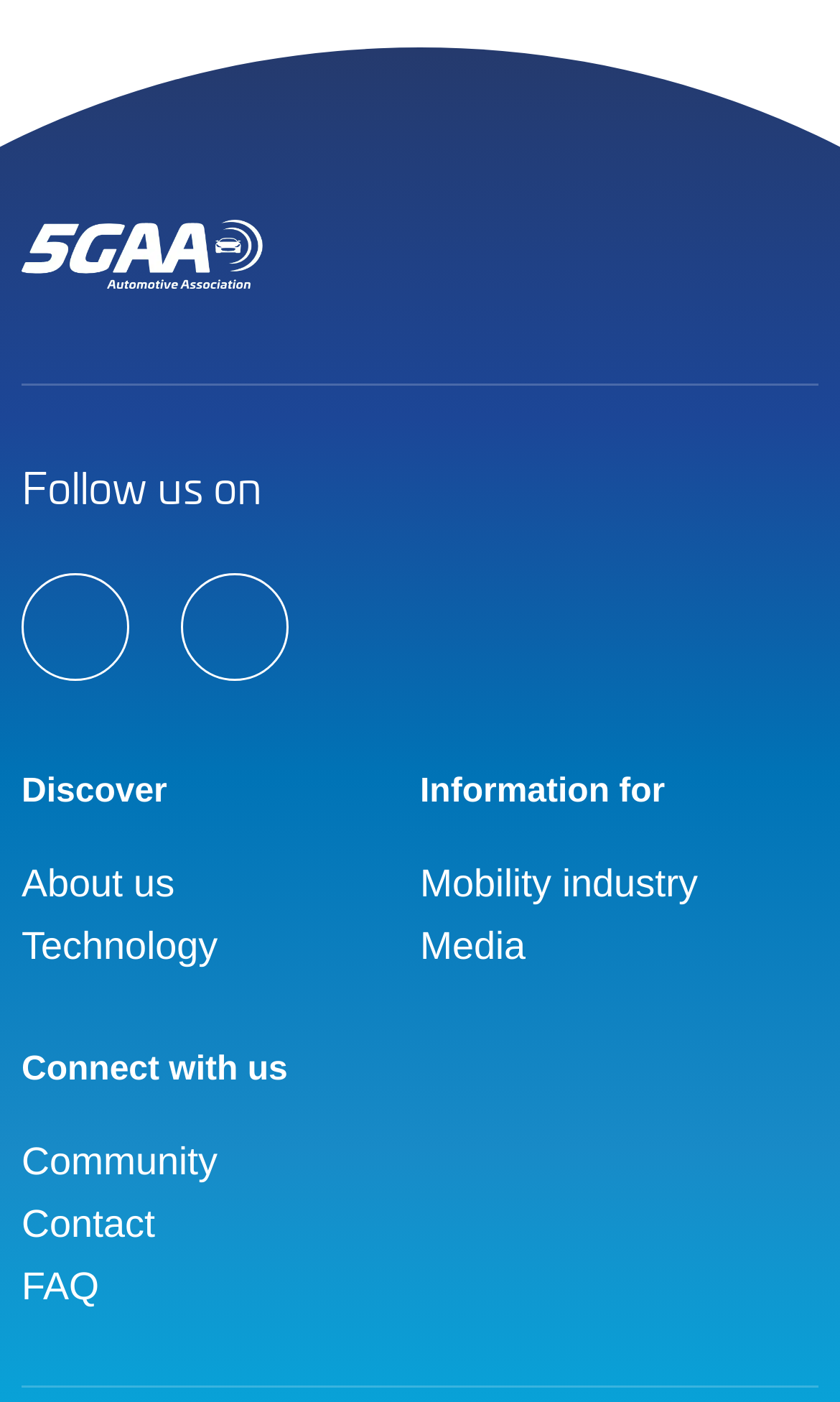Identify the bounding box coordinates for the region of the element that should be clicked to carry out the instruction: "Explore the mobility industry section". The bounding box coordinates should be four float numbers between 0 and 1, i.e., [left, top, right, bottom].

[0.5, 0.608, 0.831, 0.653]